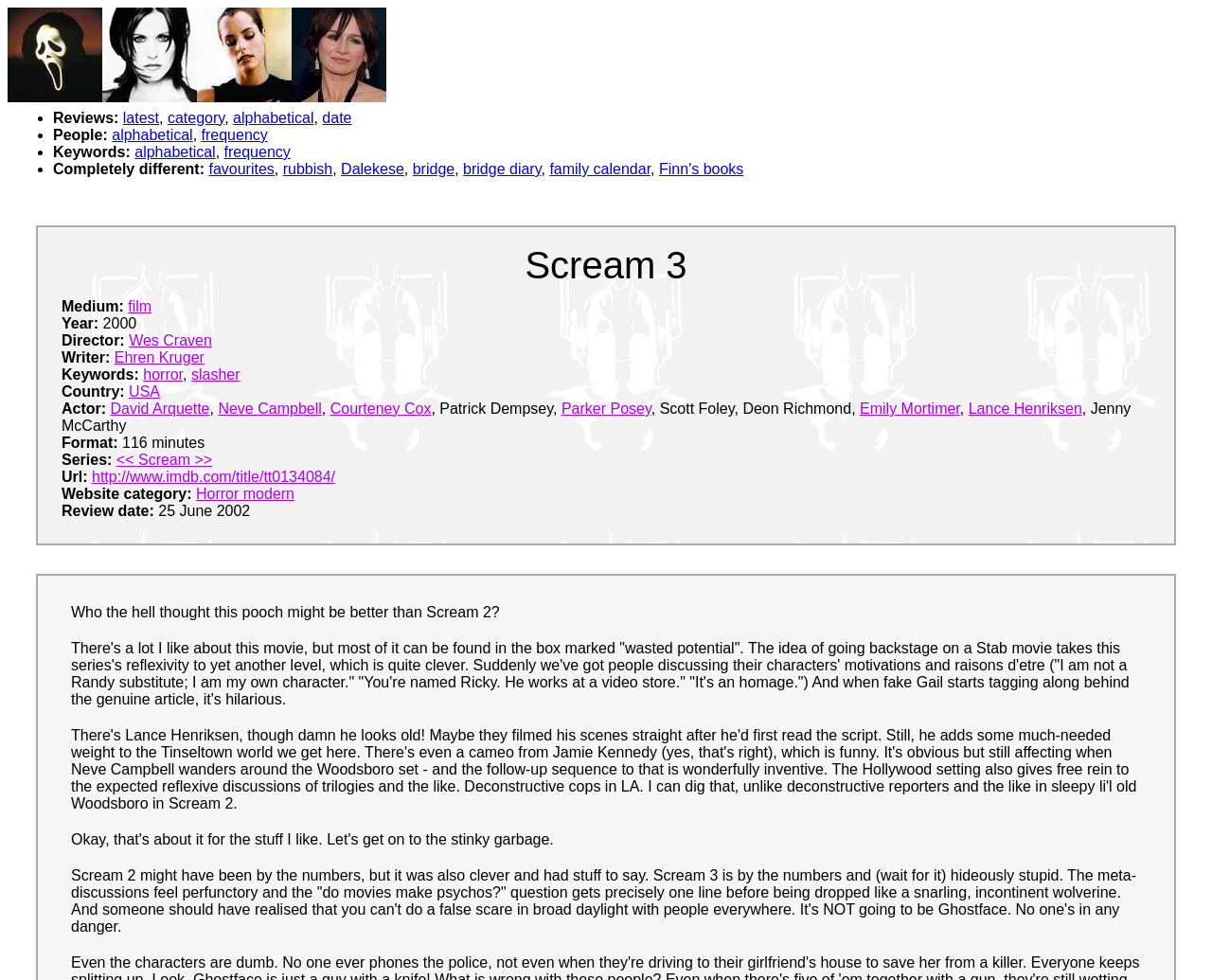Please indicate the bounding box coordinates of the element's region to be clicked to achieve the instruction: "Read the review written on 25 June 2002". Provide the coordinates as four float numbers between 0 and 1, i.e., [left, top, right, bottom].

[0.131, 0.513, 0.206, 0.529]